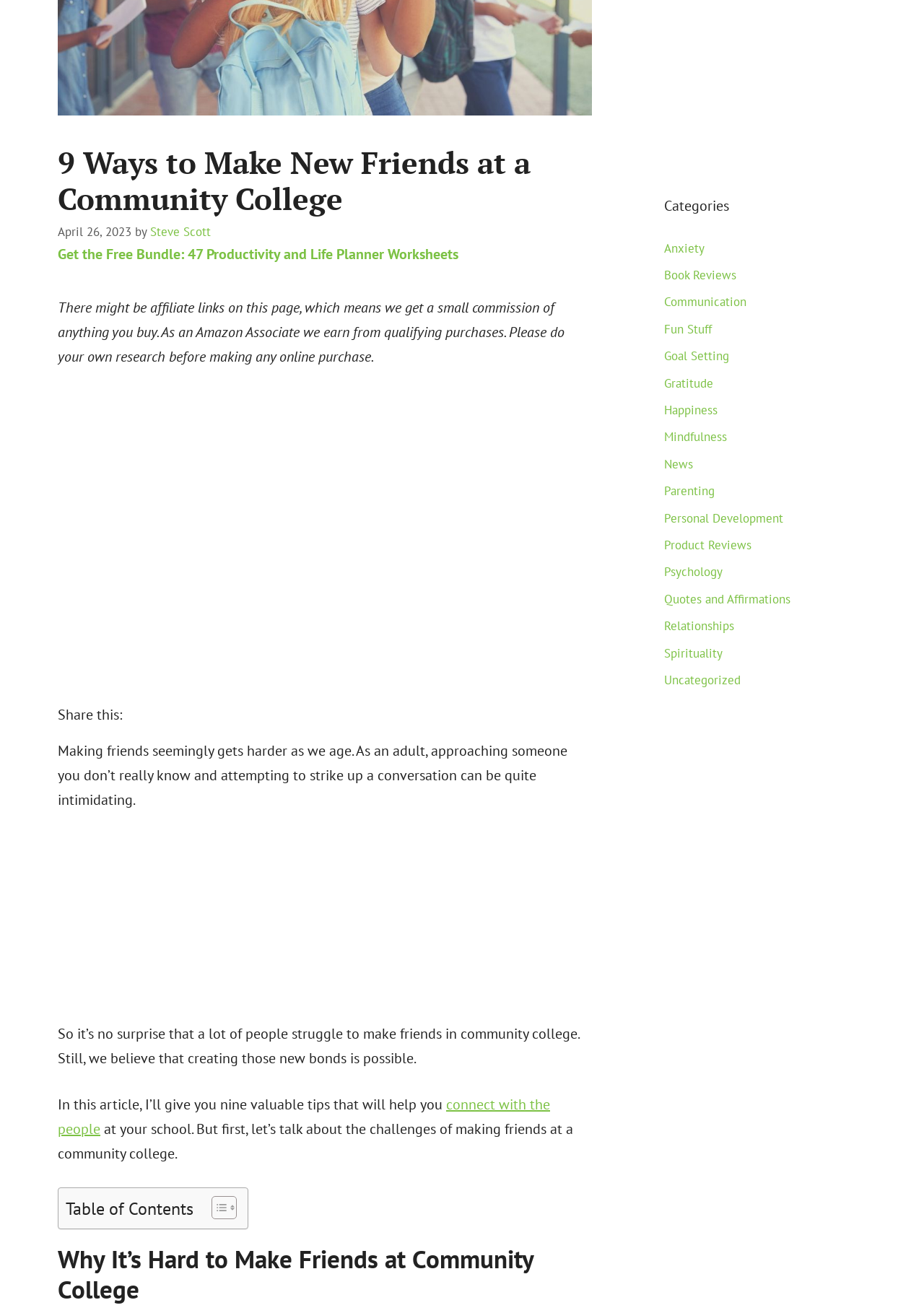Find the bounding box of the element with the following description: "Happiness". The coordinates must be four float numbers between 0 and 1, formatted as [left, top, right, bottom].

[0.719, 0.306, 0.777, 0.318]